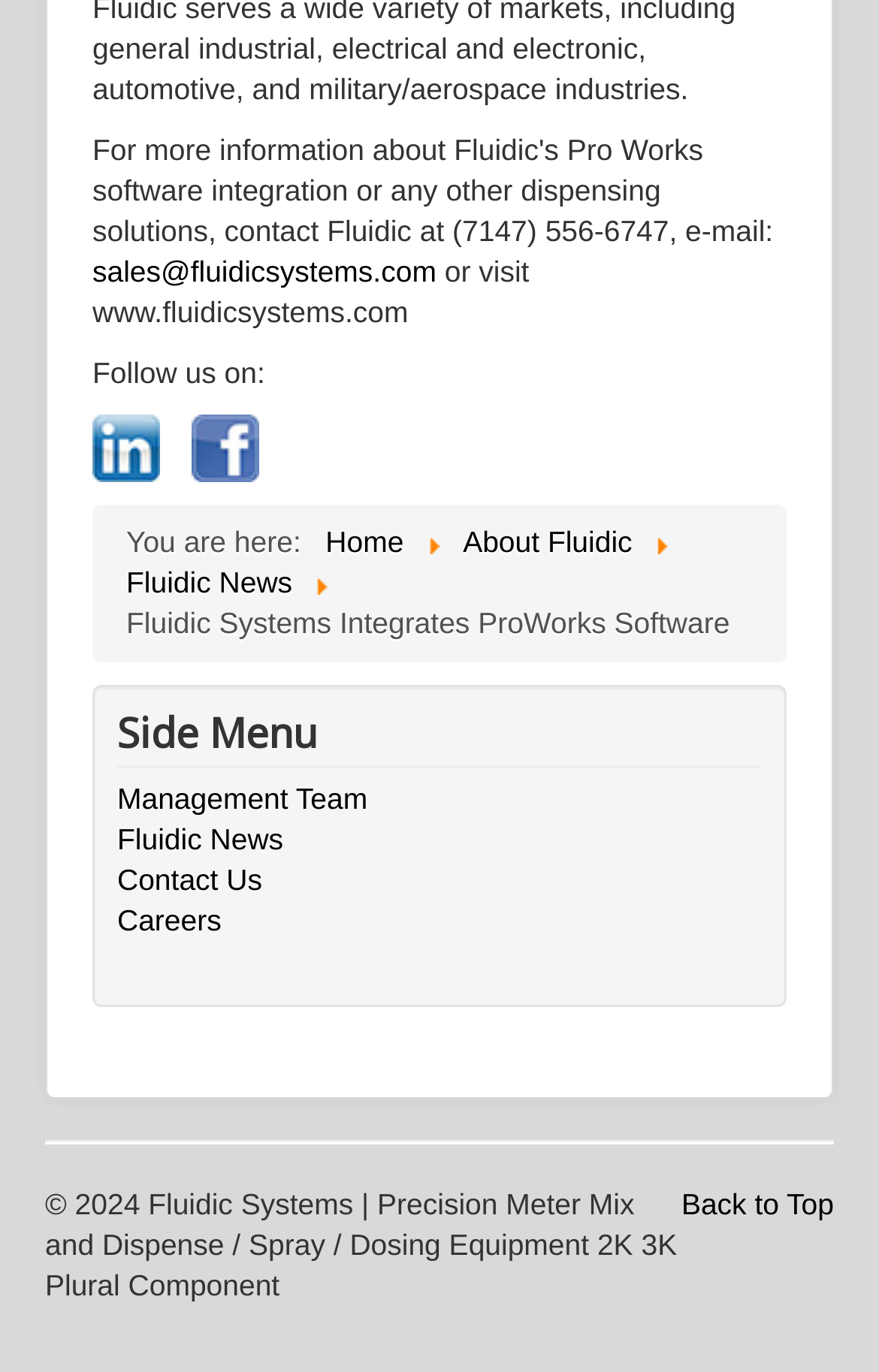How many social media platforms are linked?
Relying on the image, give a concise answer in one word or a brief phrase.

2